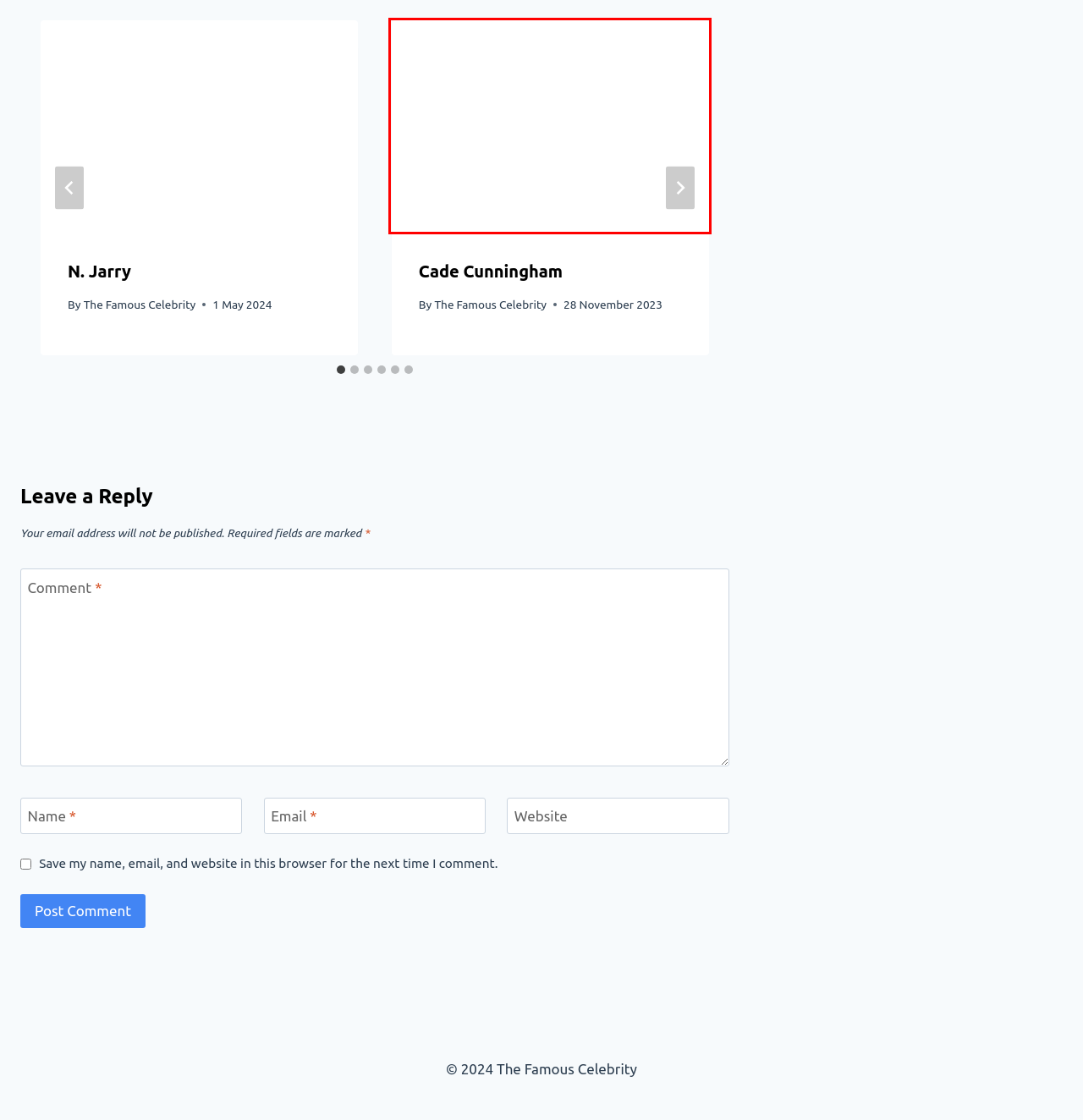You have a screenshot of a webpage with a red bounding box highlighting a UI element. Your task is to select the best webpage description that corresponds to the new webpage after clicking the element. Here are the descriptions:
A. N. Jarry | The Famous Celebrity
B. Karl-Anthony Towns | The Famous Celebrity
C. Home | The Famous Celebrity
D. About | The Famous Celebrity
E. Ma Long | The Famous Celebrity
F. Cade Cunningham | The Famous Celebrity
G. Robert Lewandowski | The Famous Celebrity
H. Akshar Patel | The Famous Celebrity

F